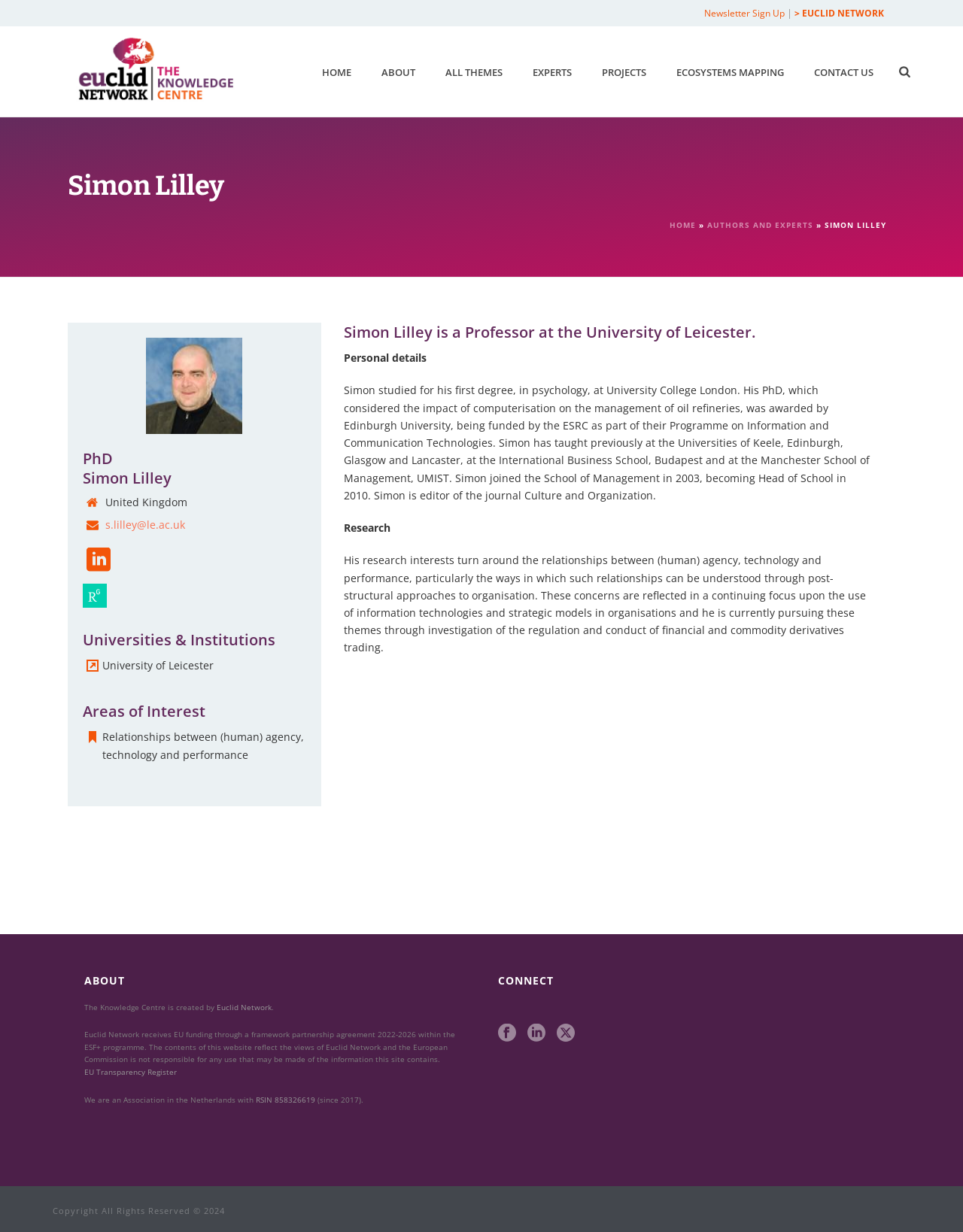Pinpoint the bounding box coordinates of the element you need to click to execute the following instruction: "Contact us". The bounding box should be represented by four float numbers between 0 and 1, in the format [left, top, right, bottom].

[0.83, 0.051, 0.923, 0.066]